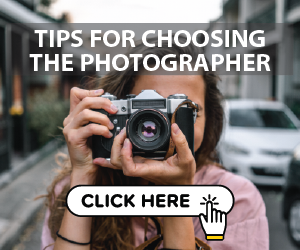What is the purpose of the overlaid text?
Refer to the image and answer the question using a single word or phrase.

To highlight the image's context